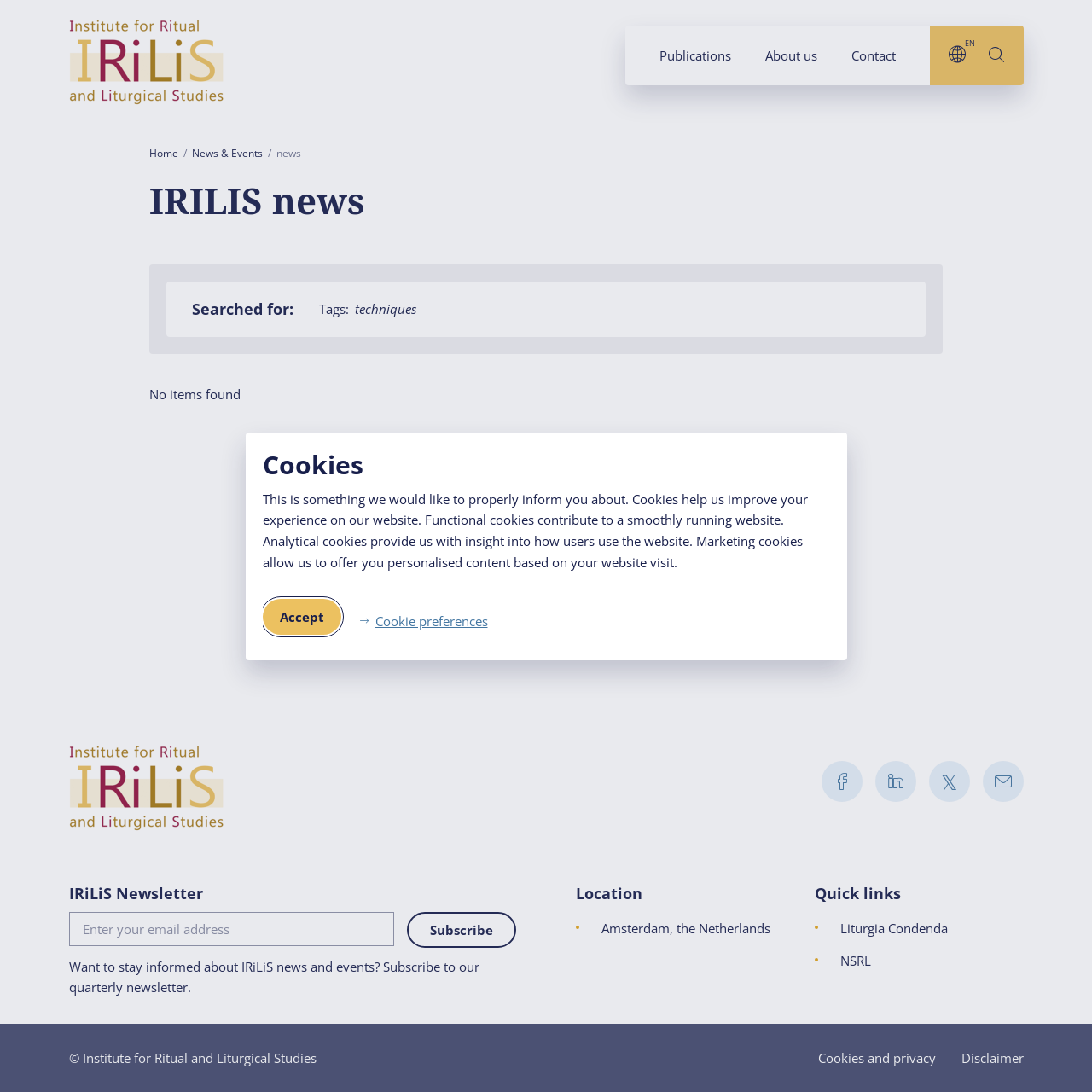Determine the bounding box coordinates of the region I should click to achieve the following instruction: "Share on Facebook". Ensure the bounding box coordinates are four float numbers between 0 and 1, i.e., [left, top, right, bottom].

[0.752, 0.696, 0.789, 0.734]